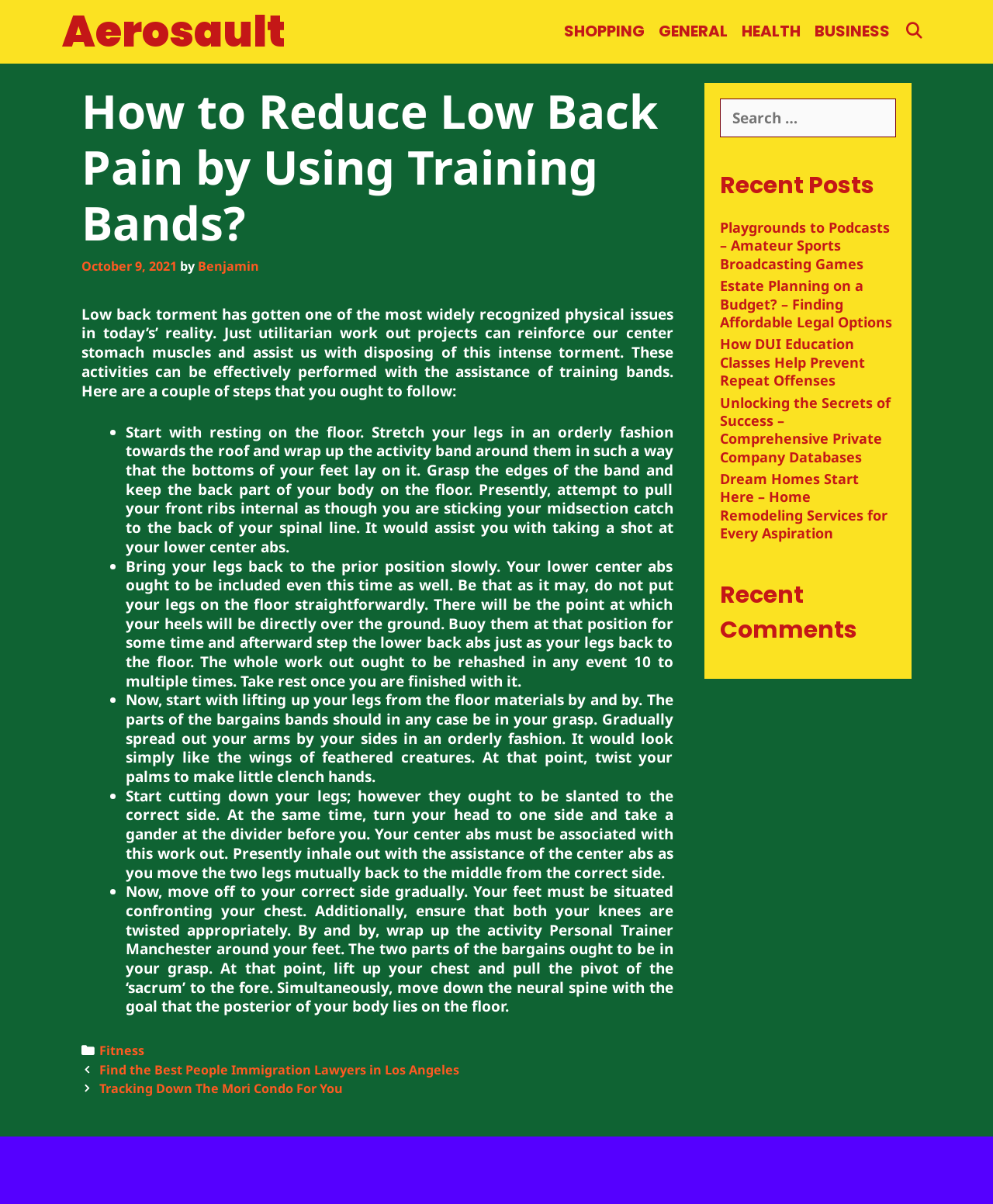Determine the bounding box coordinates of the clickable region to follow the instruction: "Click on the 'Fitness' category".

[0.1, 0.866, 0.145, 0.88]